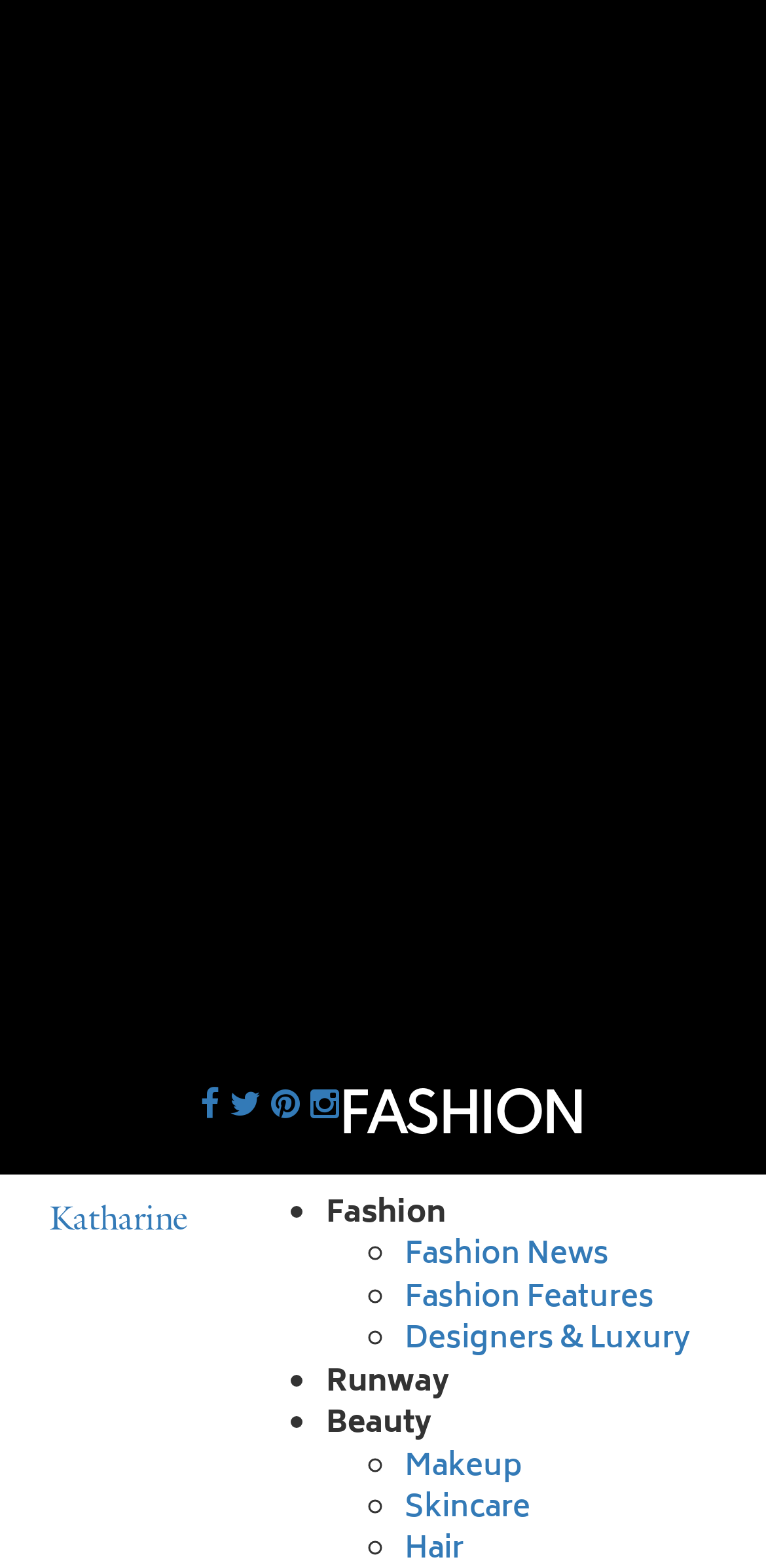Based on the image, please elaborate on the answer to the following question:
How many main categories are there?

By analyzing the webpage, I can see that there are five main categories: Fashion, Runway, Beauty, Fashion News, and Fashion Features, which are indicated by the links with list markers.